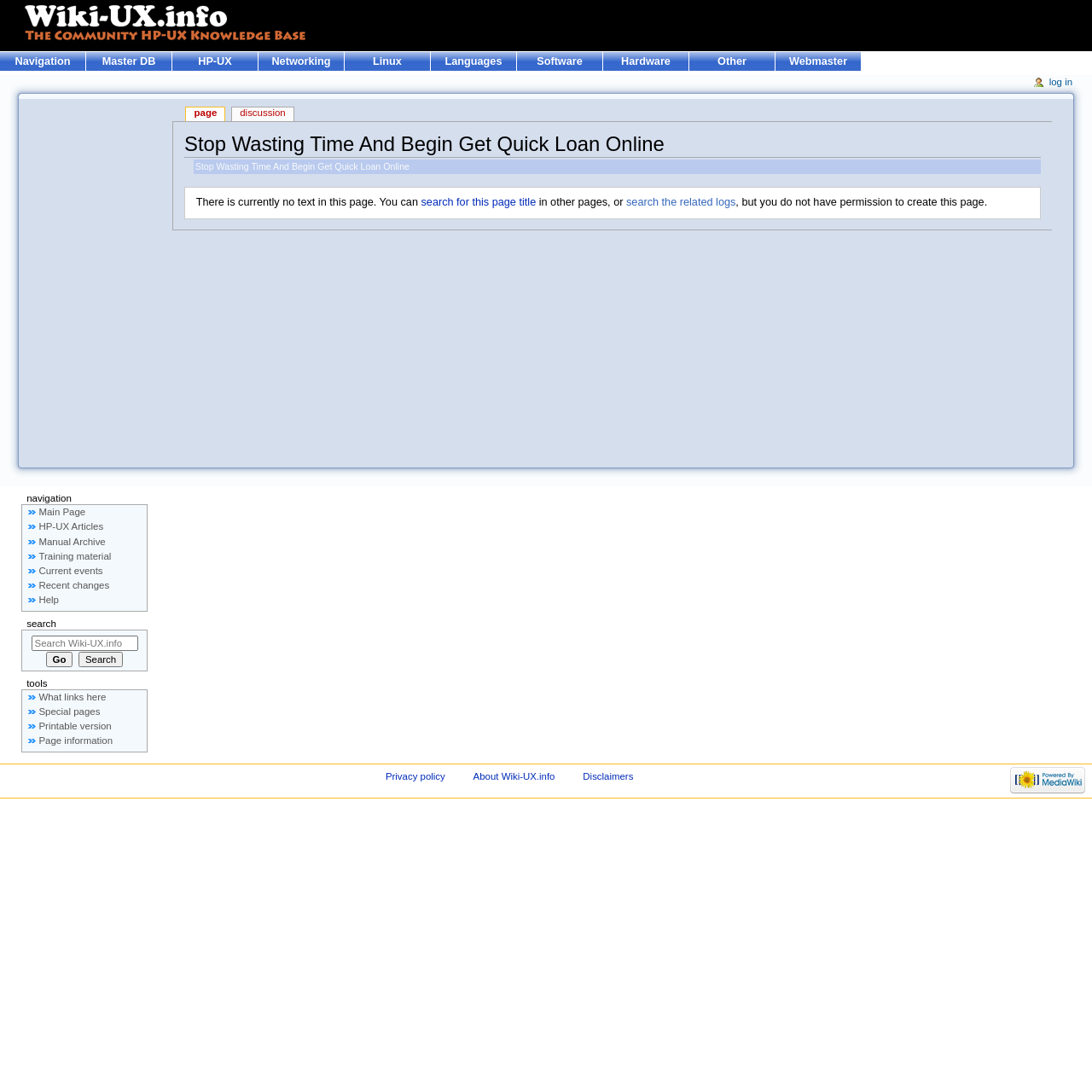Please identify the bounding box coordinates of where to click in order to follow the instruction: "Search for something".

[0.029, 0.582, 0.126, 0.596]